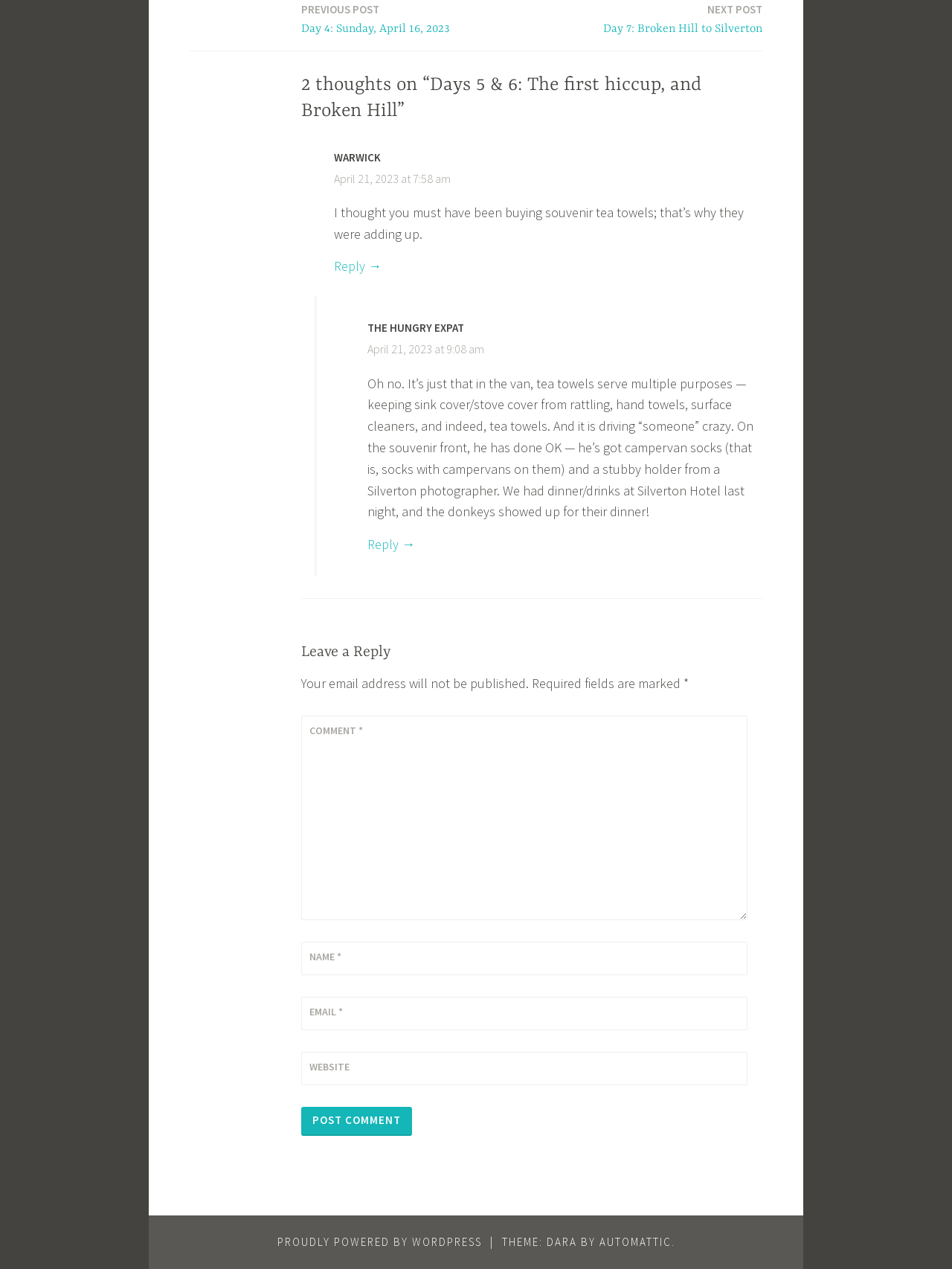How many fields are required to leave a comment? Analyze the screenshot and reply with just one word or a short phrase.

3